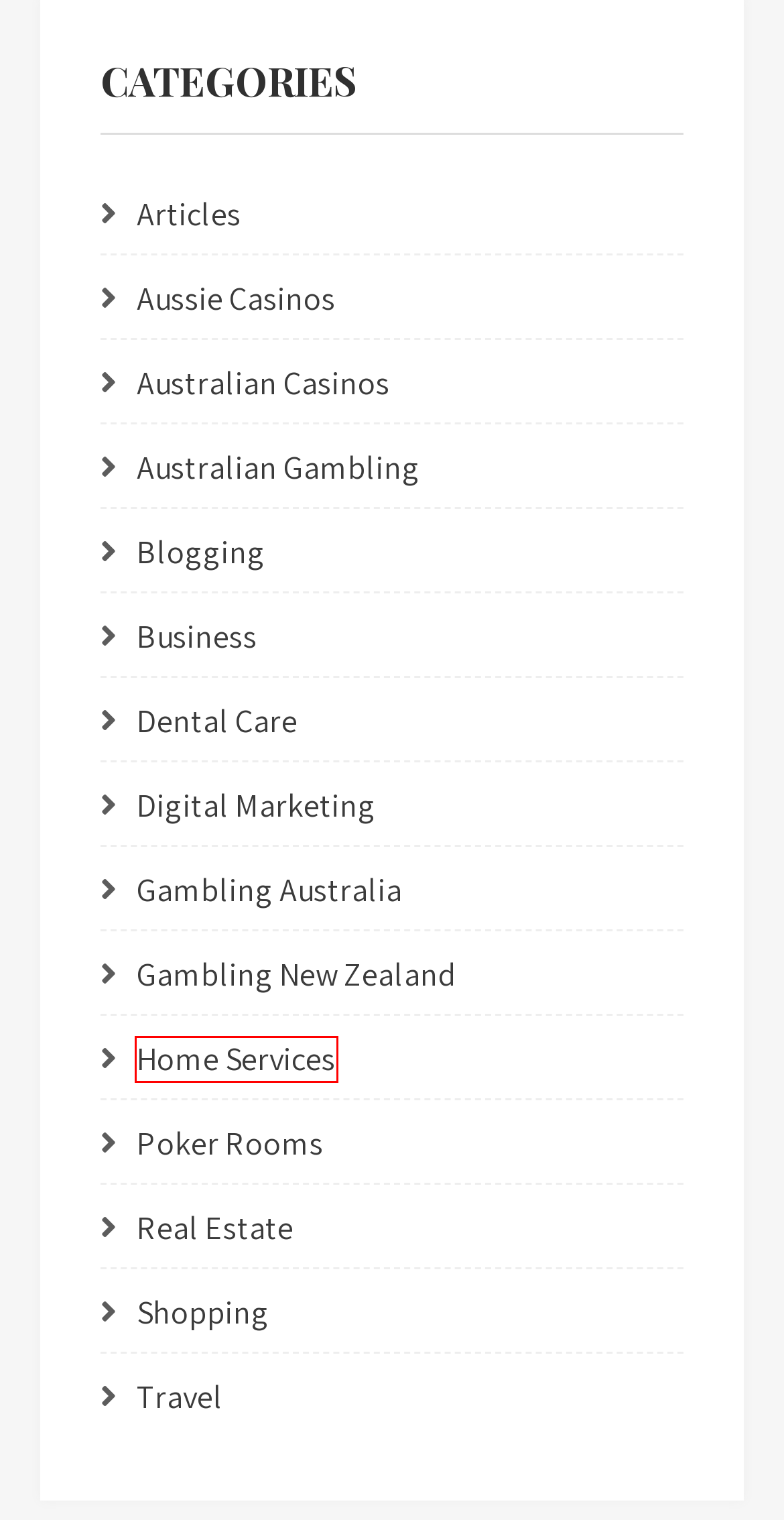Analyze the screenshot of a webpage featuring a red rectangle around an element. Pick the description that best fits the new webpage after interacting with the element inside the red bounding box. Here are the candidates:
A. Home Services – 620.ooo Online Magazine
B. Shopping – 620.ooo Online Magazine
C. Australian Gambling – 620.ooo Online Magazine
D. Aussie Casinos – 620.ooo Online Magazine
E. Business – 620.ooo Online Magazine
F. Gambling Australia – 620.ooo Online Magazine
G. Australian Casinos – 620.ooo Online Magazine
H. Articles – 620.ooo Online Magazine

A